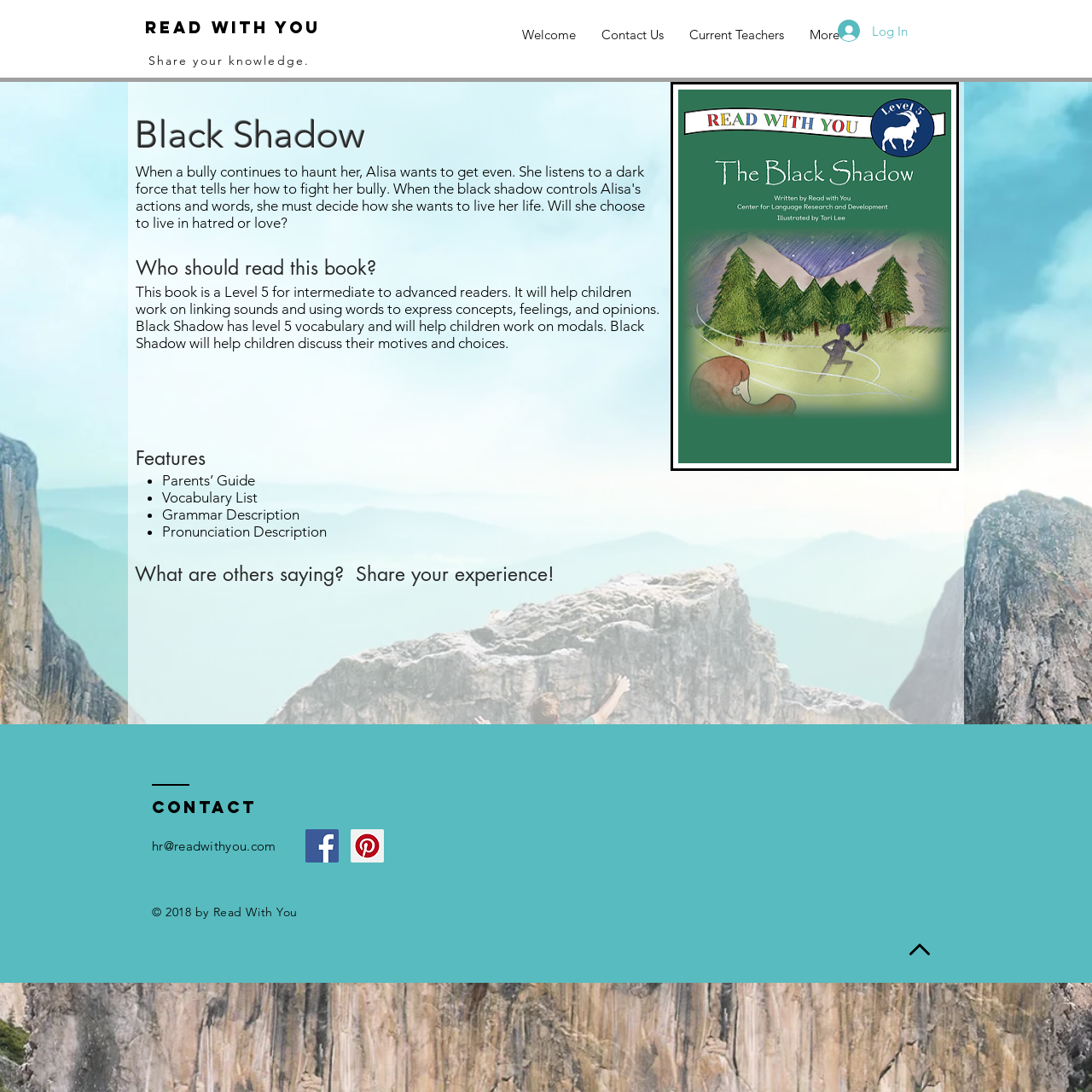Can you identify the bounding box coordinates of the clickable region needed to carry out this instruction: 'Share your knowledge'? The coordinates should be four float numbers within the range of 0 to 1, stated as [left, top, right, bottom].

[0.136, 0.048, 0.288, 0.062]